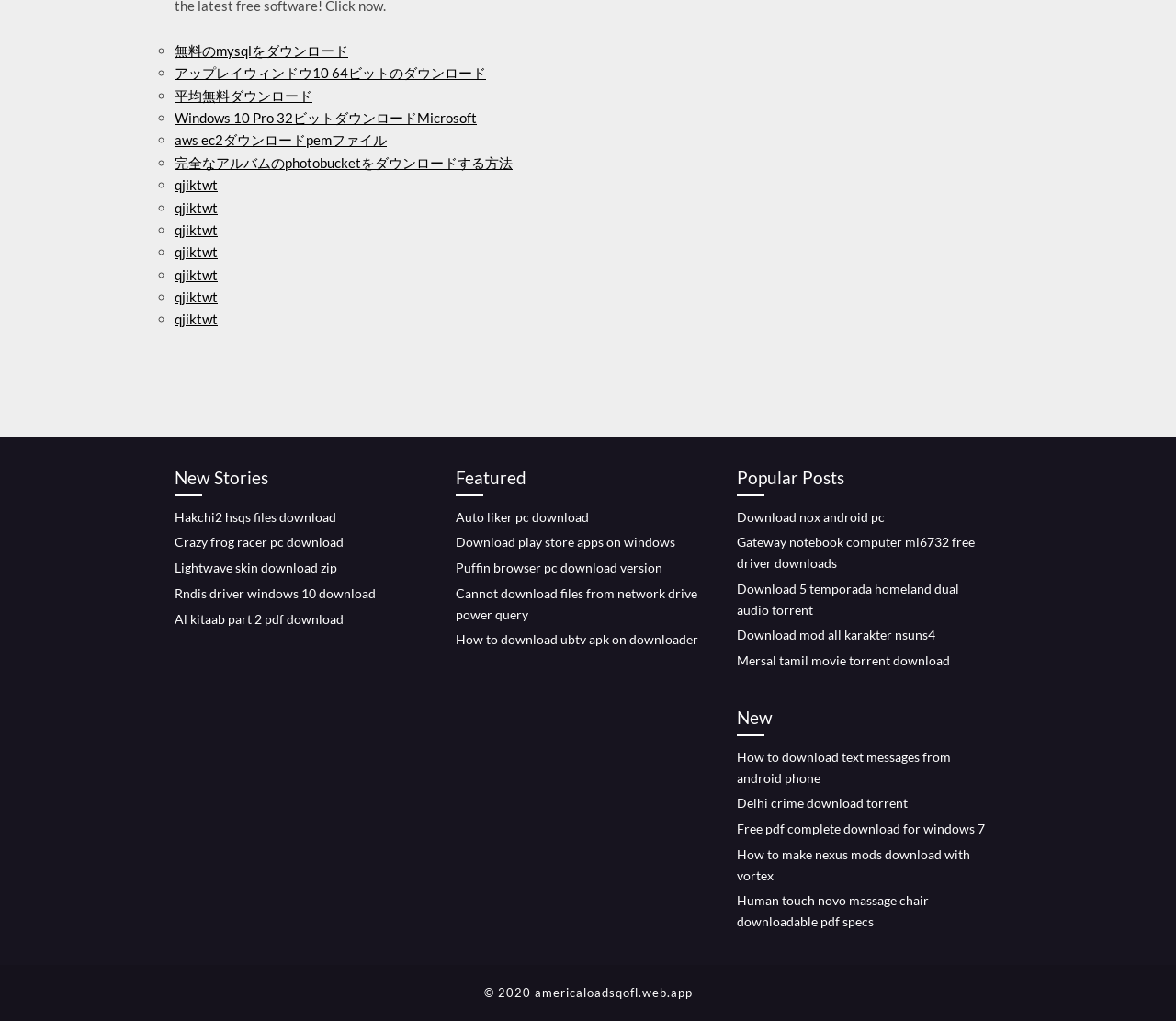Using the details from the image, please elaborate on the following question: What is the website primarily used for?

Based on the webpage, it appears that the website is primarily used for downloading various files, including software, games, and other digital content. The webpage contains a list of links with descriptive text, indicating that users can download files from the website.